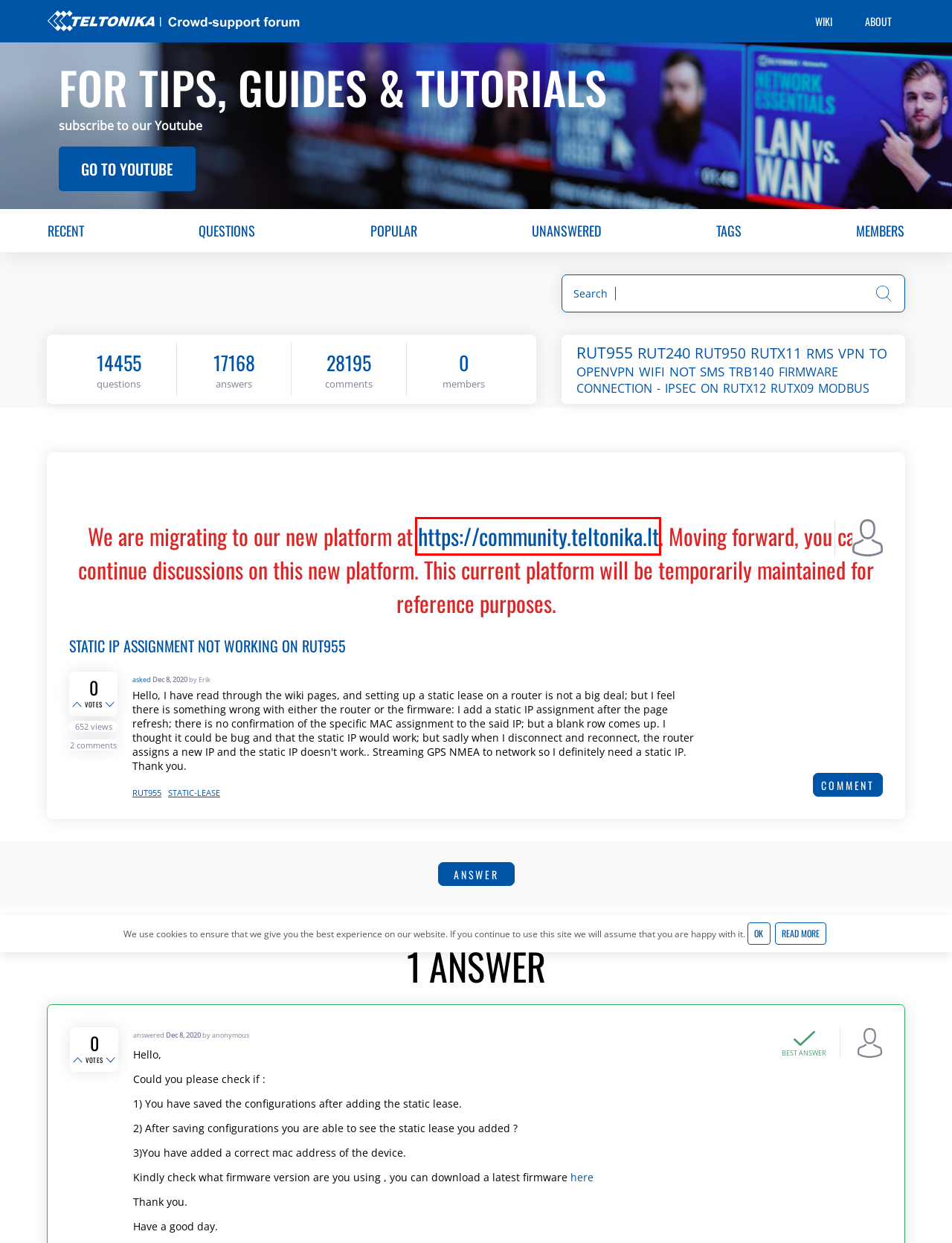You are given a screenshot of a webpage within which there is a red rectangle bounding box. Please choose the best webpage description that matches the new webpage after clicking the selected element in the bounding box. Here are the options:
A. Teltonika Community
B. EOL Products
C. Subscribe to the Teltonika Networks Newsletter
D. COOKIES POLICY
E. All Webinars
F. Teltonika Networks Wiki
G. Teltonika Networks - All products
H. RUT955 Firmware Downloads - Teltonika Networks Wiki

A